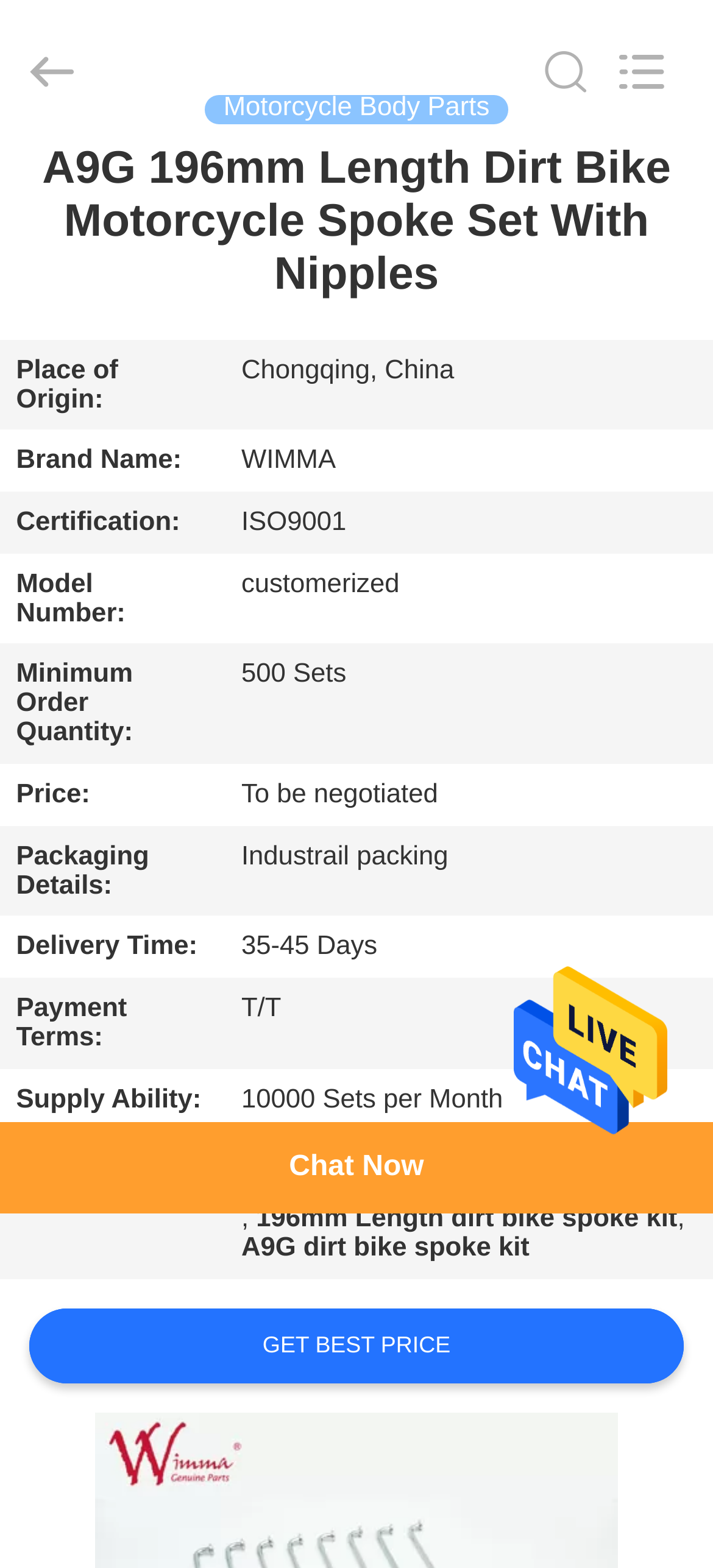Given the element description "name="search" placeholder="Search what you want"", identify the bounding box of the corresponding UI element.

[0.0, 0.0, 0.88, 0.091]